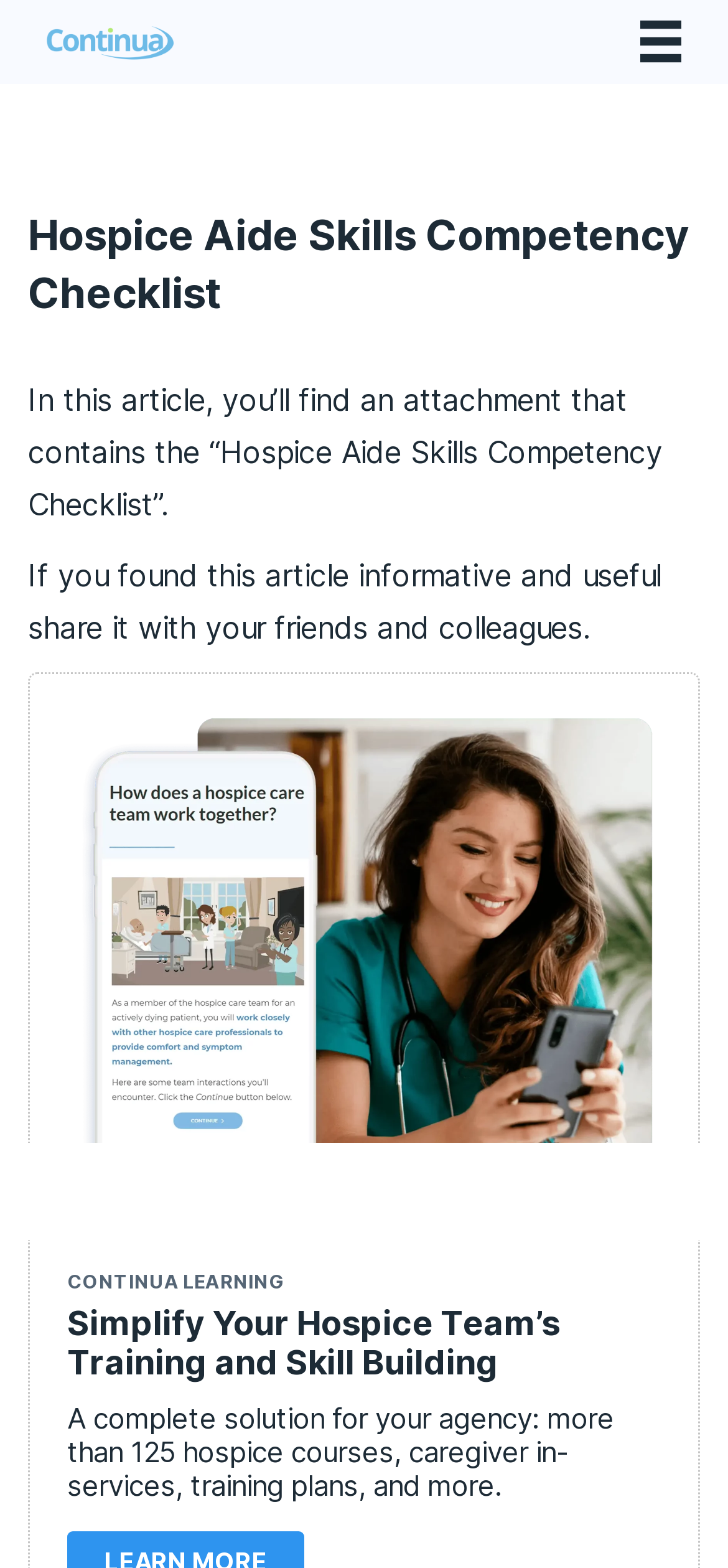Based on the element description aria-label="Menu", identify the bounding box coordinates for the UI element. The coordinates should be in the format (top-left x, top-left y, bottom-right x, bottom-right y) and within the 0 to 1 range.

[0.789, 0.014, 0.936, 0.04]